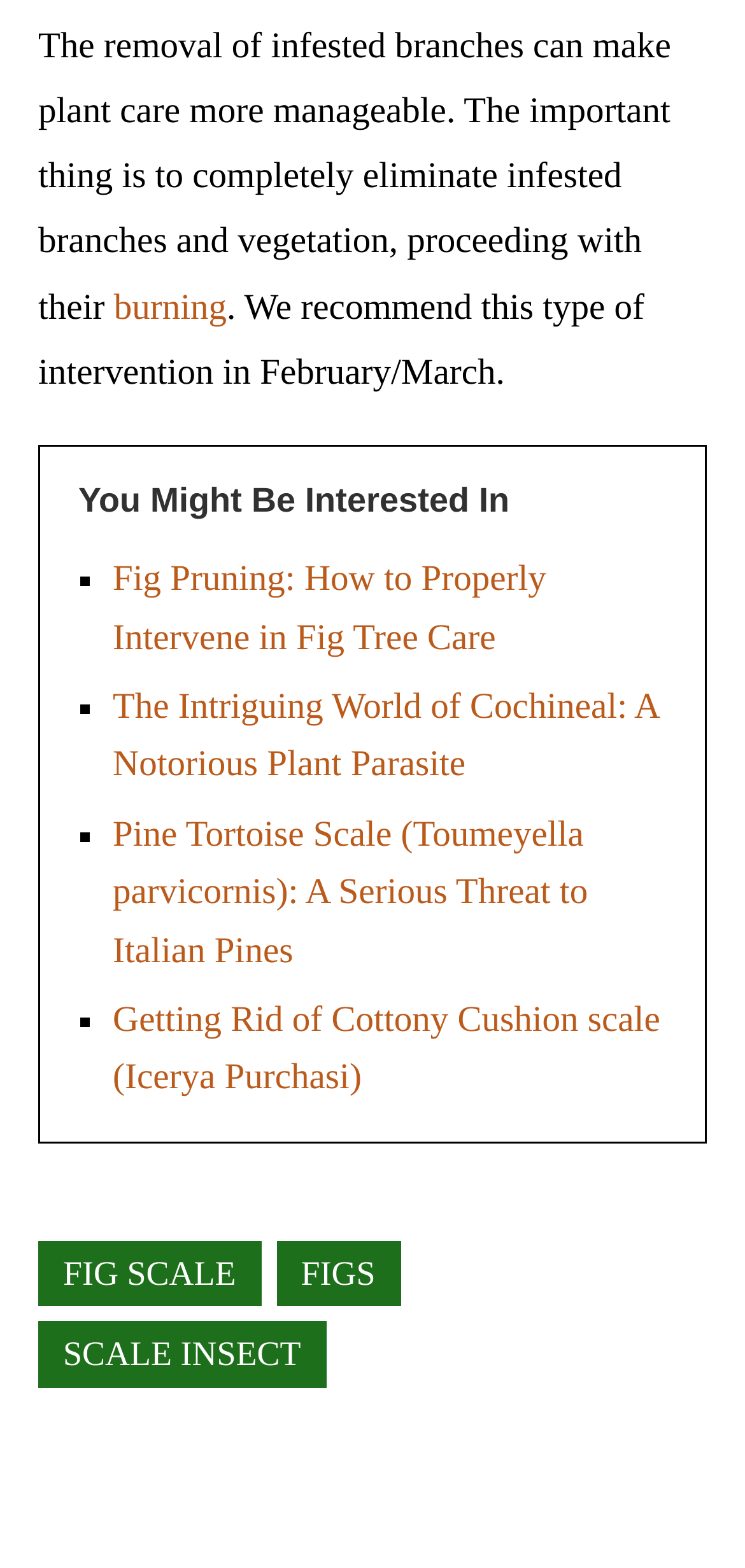Find the bounding box coordinates for the area you need to click to carry out the instruction: "read about the removal of infested branches". The coordinates should be four float numbers between 0 and 1, indicated as [left, top, right, bottom].

[0.051, 0.017, 0.901, 0.209]